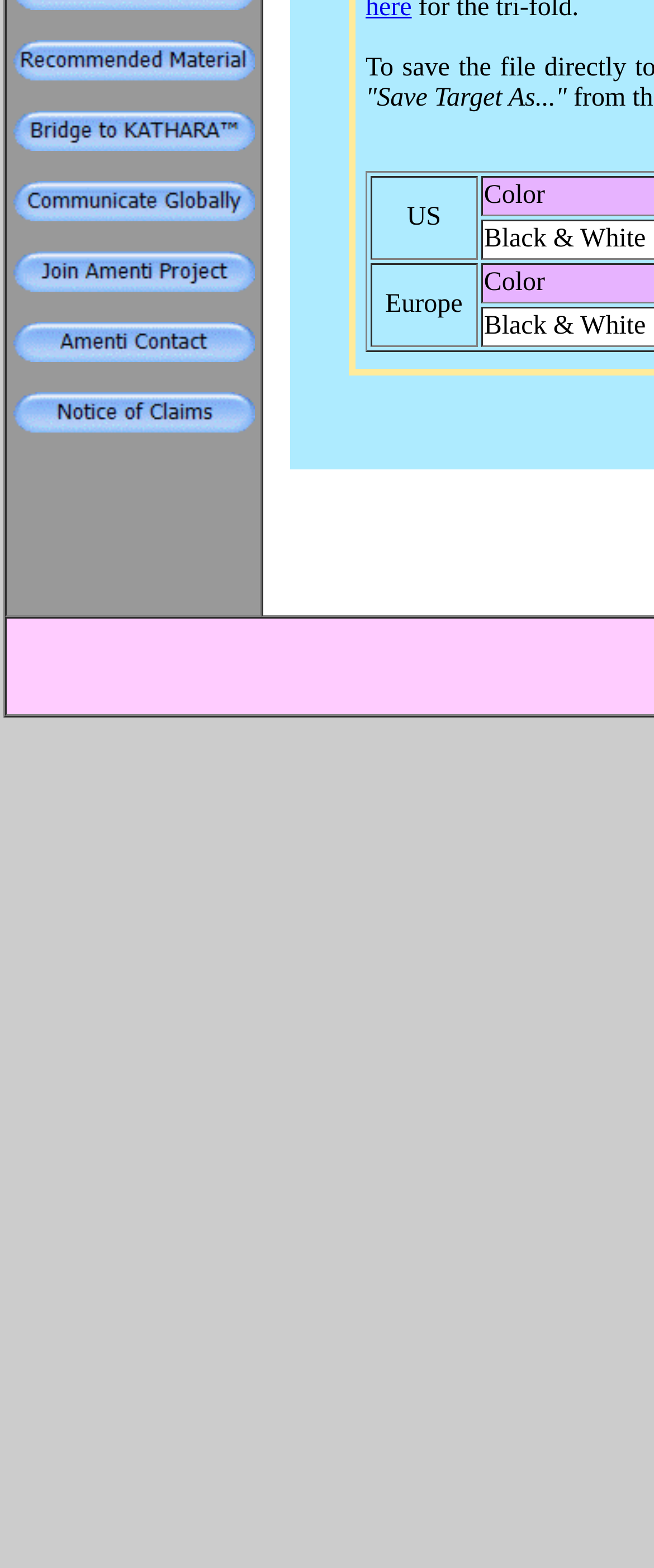Return the bounding box coordinates of the UI element that corresponds to this description: "alt="Bridge to KATHARA™"". The coordinates must be given as four float numbers in the range of 0 and 1, [left, top, right, bottom].

[0.019, 0.082, 0.388, 0.1]